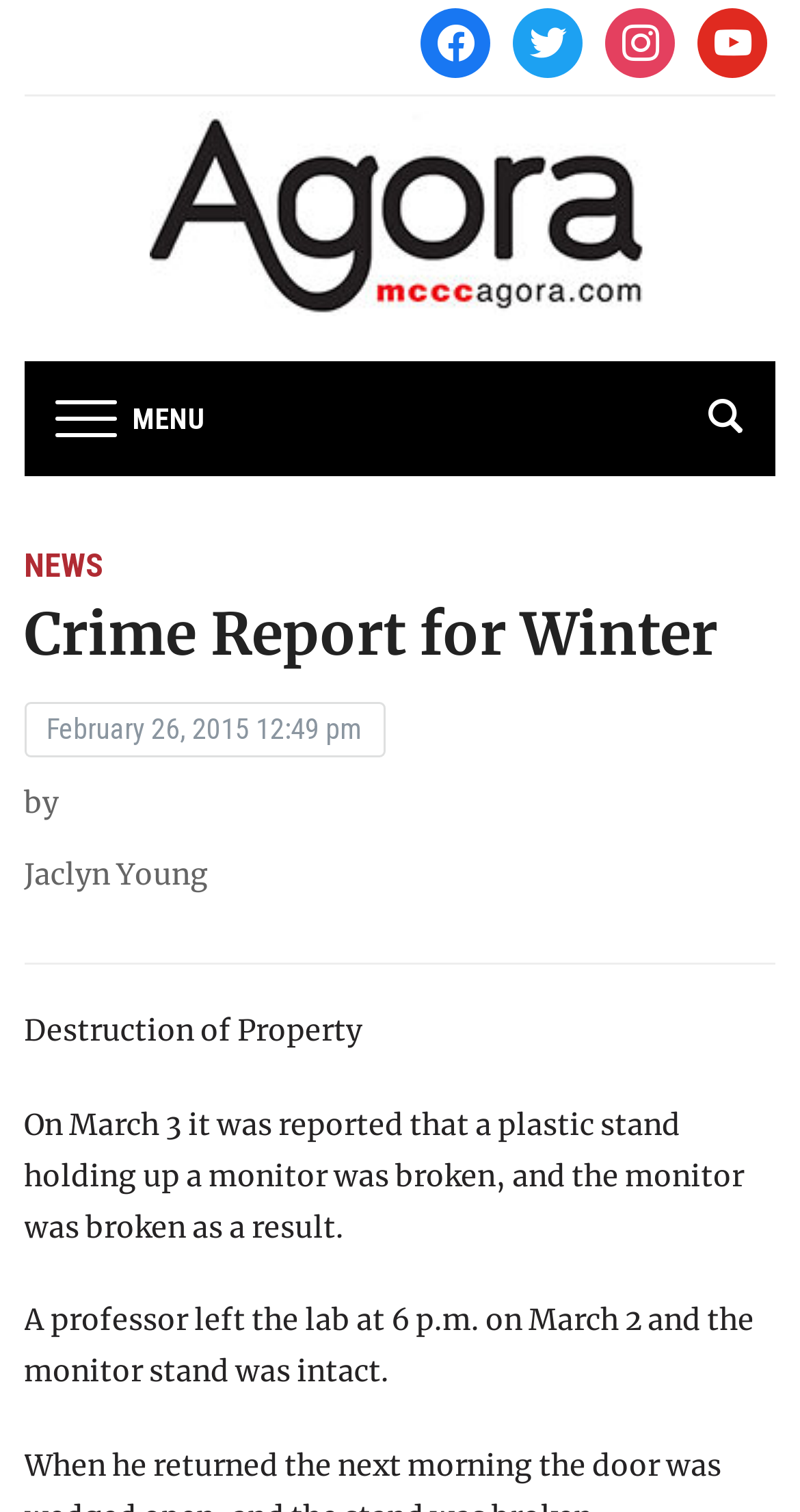Provide a one-word or brief phrase answer to the question:
What was broken on March 3?

Monitor